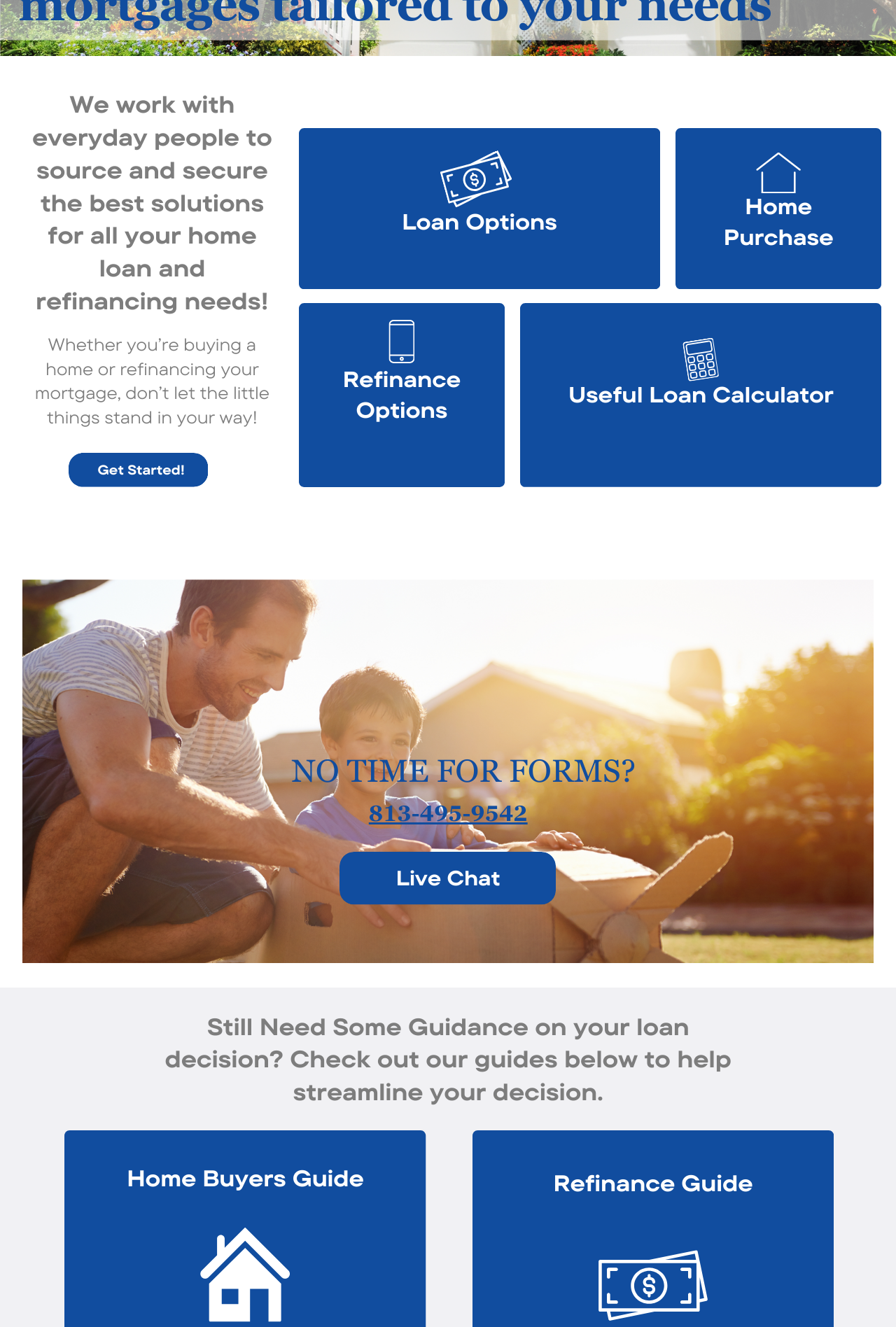Locate the bounding box coordinates for the element described below: "813-495-9542". The coordinates must be four float values between 0 and 1, formatted as [left, top, right, bottom].

[0.412, 0.603, 0.589, 0.622]